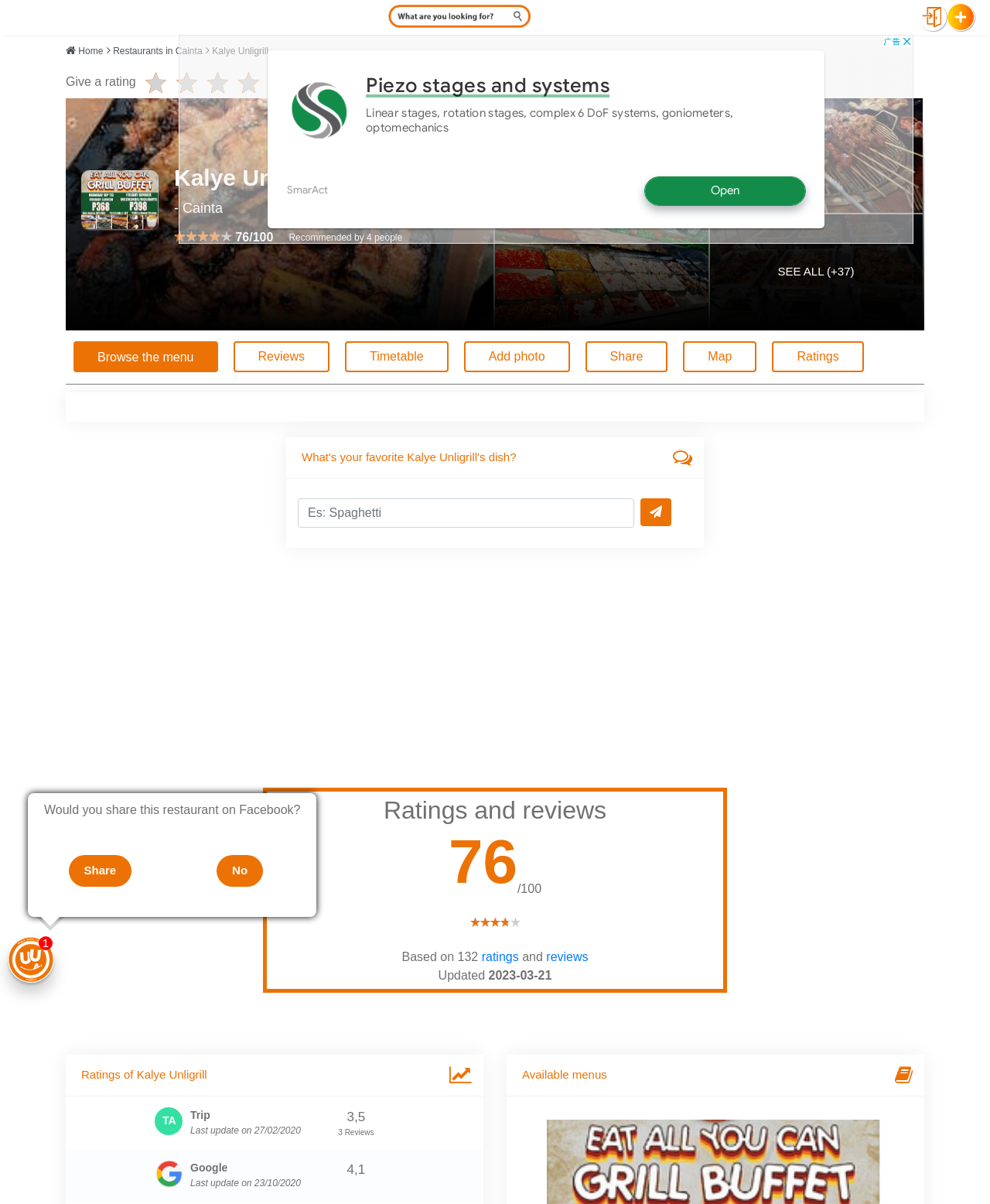Determine the bounding box coordinates of the section to be clicked to follow the instruction: "Share". The coordinates should be given as four float numbers between 0 and 1, formatted as [left, top, right, bottom].

[0.591, 0.283, 0.674, 0.309]